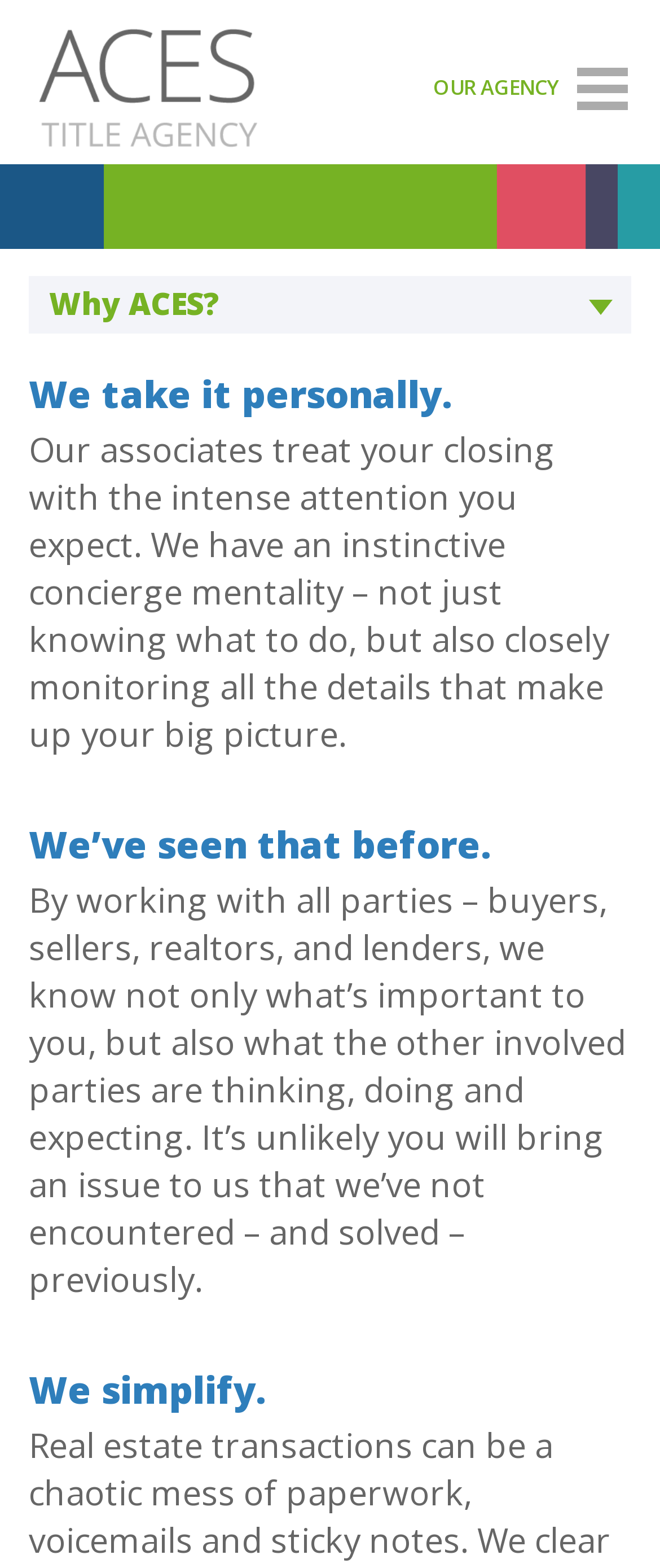Use a single word or phrase to answer the question:
How many sections are there in the main content?

3